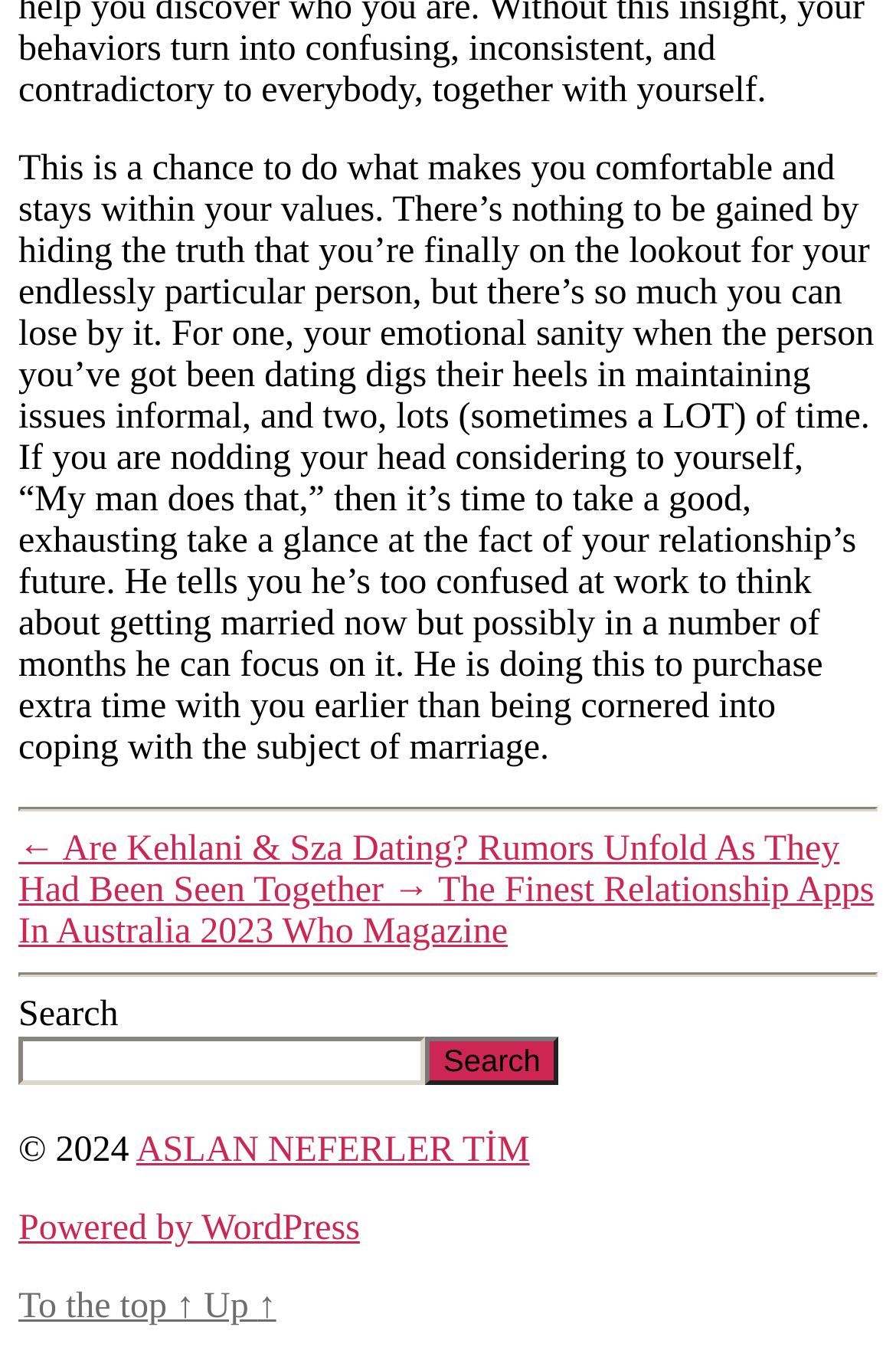What is the topic of the main article?
Give a detailed and exhaustive answer to the question.

The main article appears to be discussing relationships, specifically about being honest with one's partner and not hiding the truth. The text mentions 'your emotional sanity' and 'the person you've been dating', indicating that the topic is related to romantic relationships.